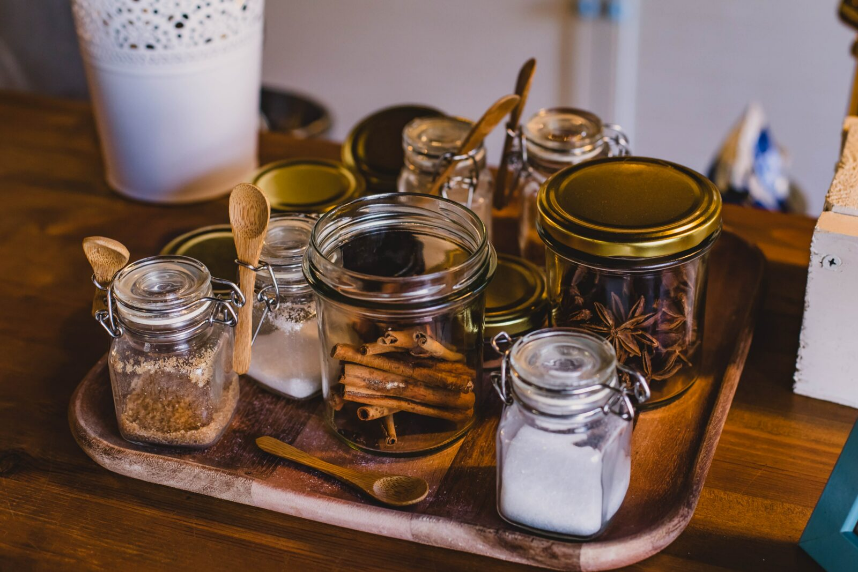How many types of sugar are present in the image?
Based on the image content, provide your answer in one word or a short phrase.

Two